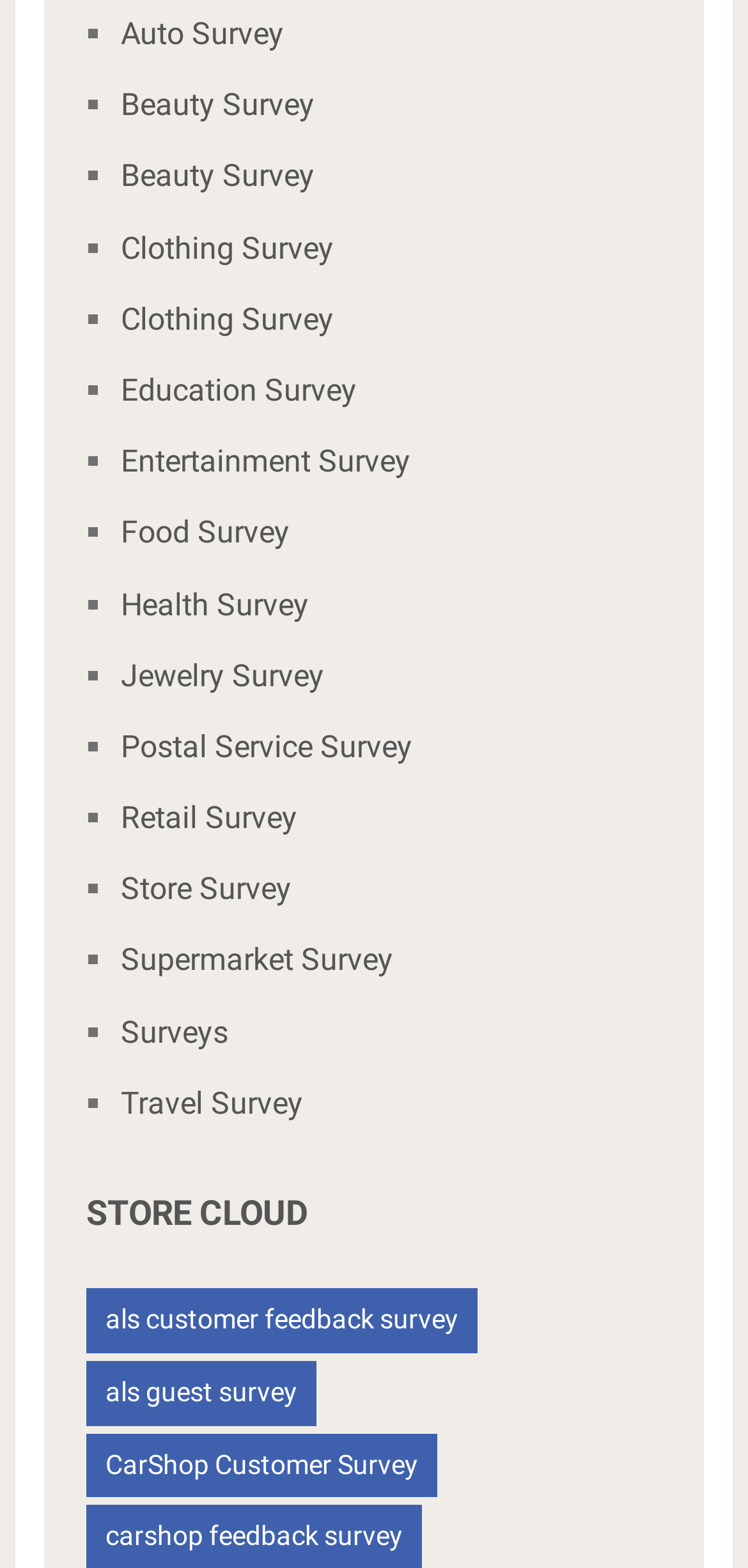Show me the bounding box coordinates of the clickable region to achieve the task as per the instruction: "Take the Auto Survey".

[0.161, 0.01, 0.379, 0.033]